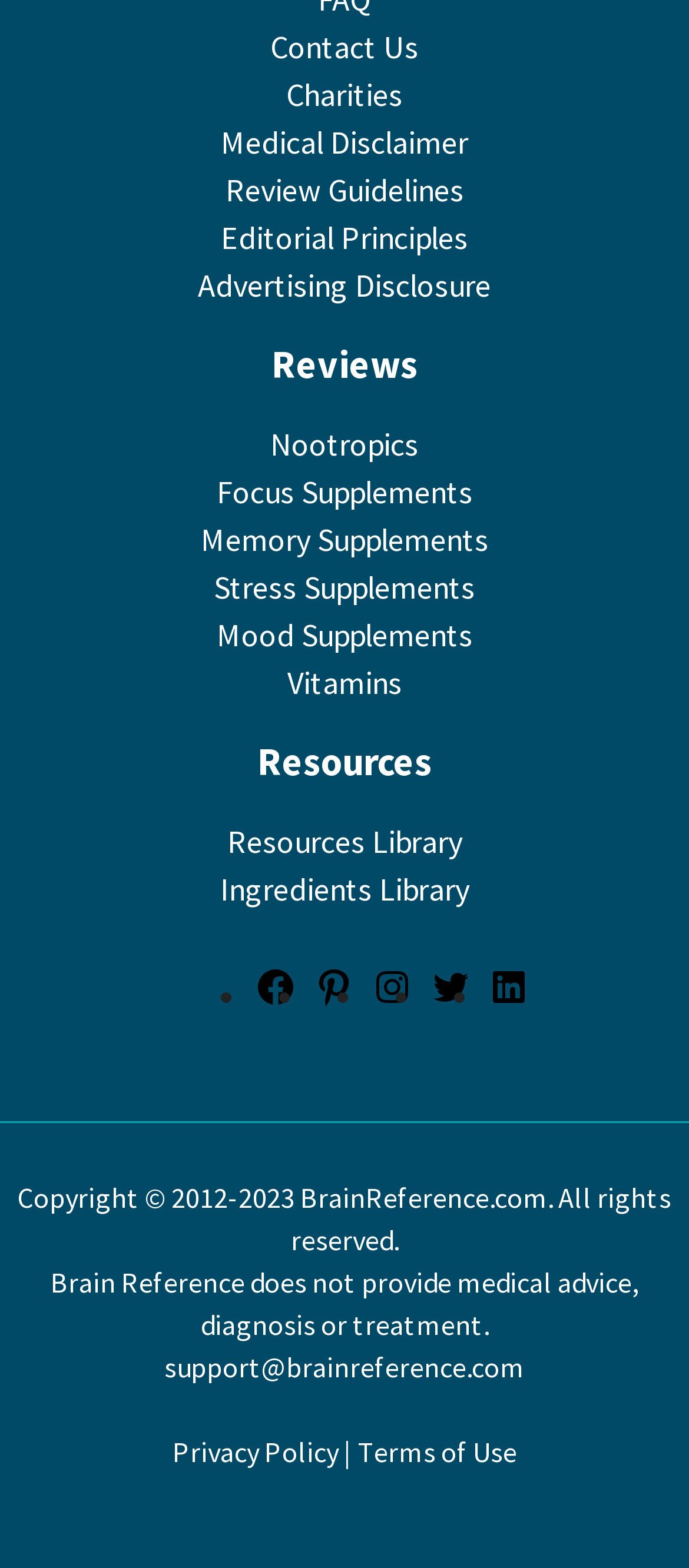Determine the bounding box of the UI element mentioned here: "Terms of Use". The coordinates must be in the format [left, top, right, bottom] with values ranging from 0 to 1.

[0.519, 0.914, 0.75, 0.937]